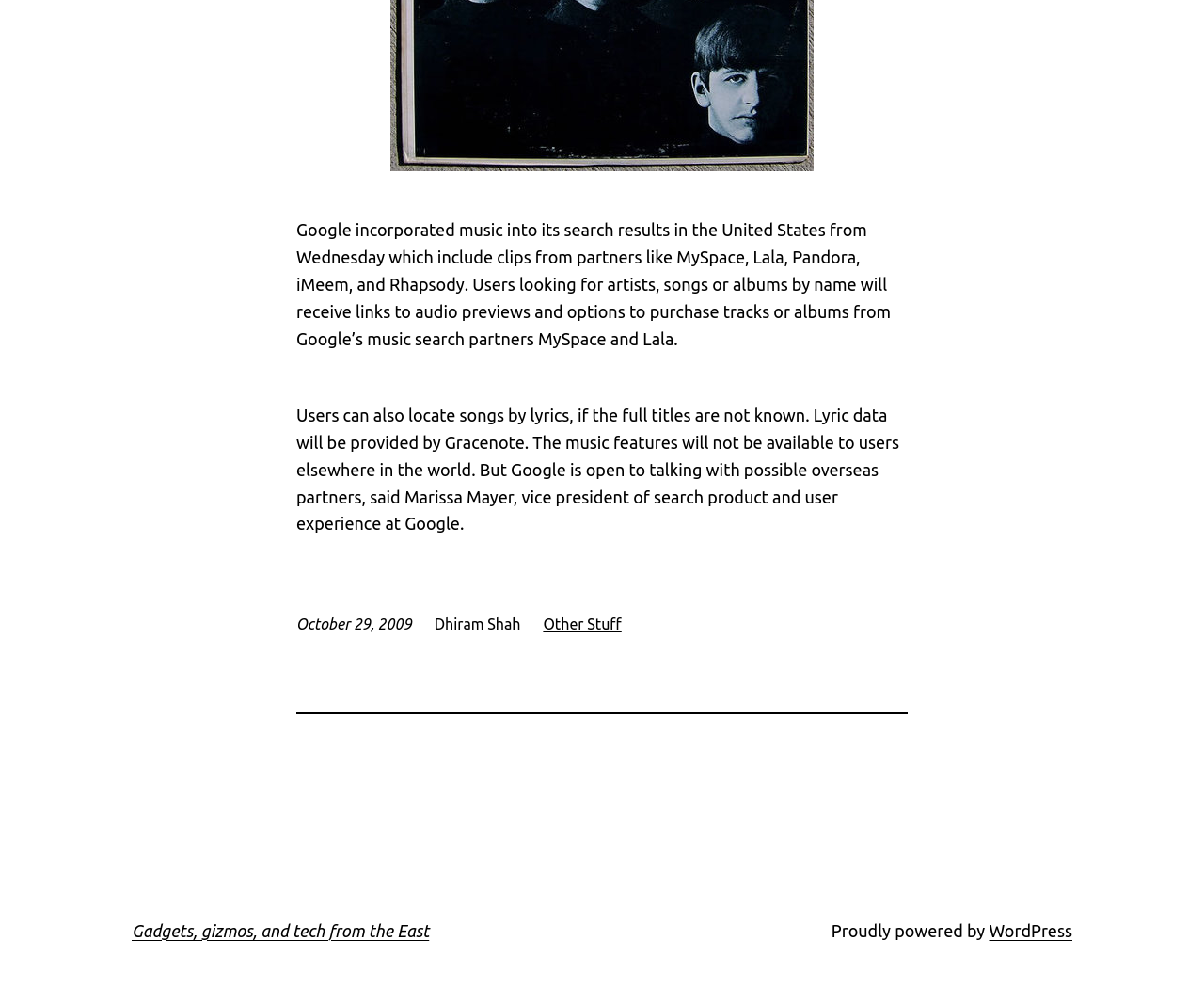Give a one-word or phrase response to the following question: Who is the vice president of search product and user experience at Google?

Marissa Mayer